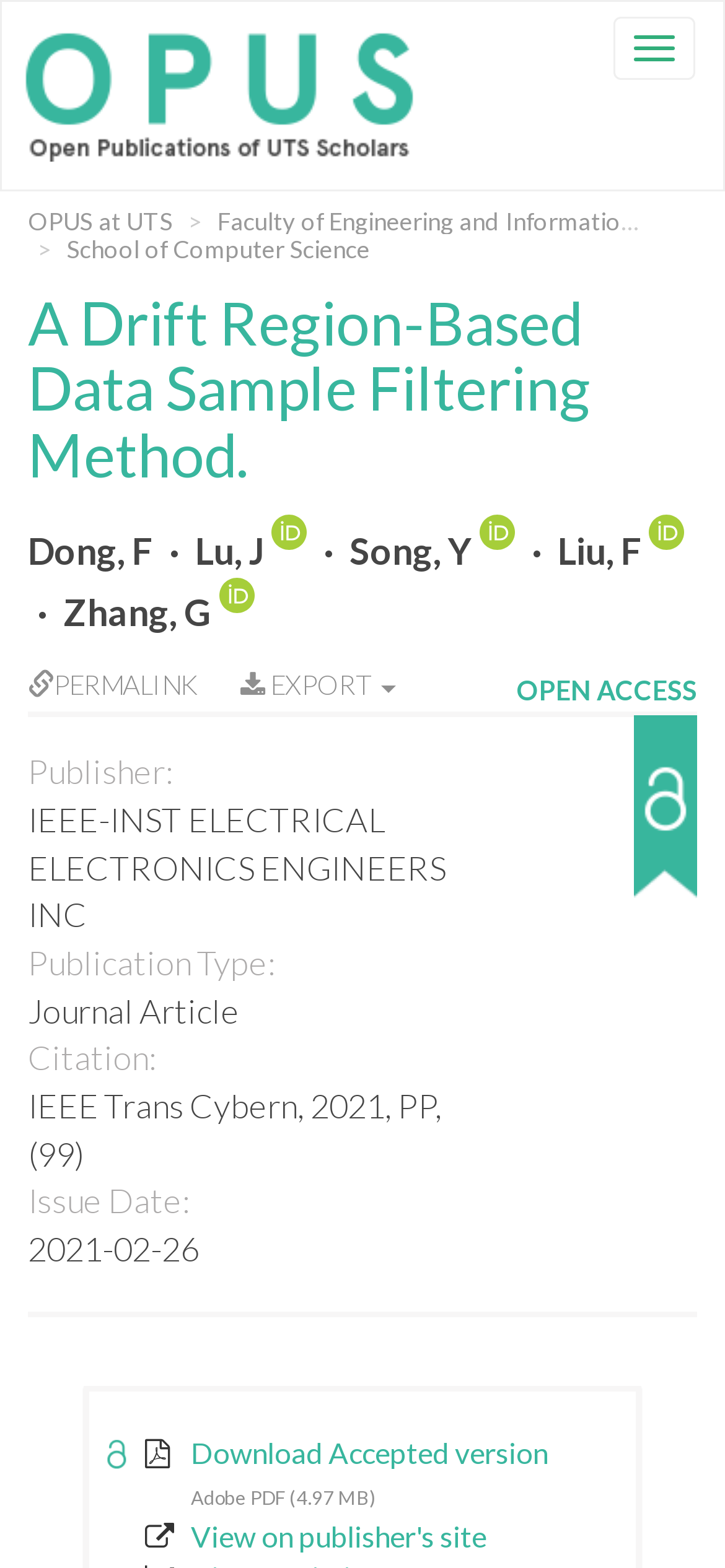Can you find the bounding box coordinates for the element that needs to be clicked to execute this instruction: "Download the accepted version in Adobe PDF"? The coordinates should be given as four float numbers between 0 and 1, i.e., [left, top, right, bottom].

[0.263, 0.916, 0.784, 0.964]